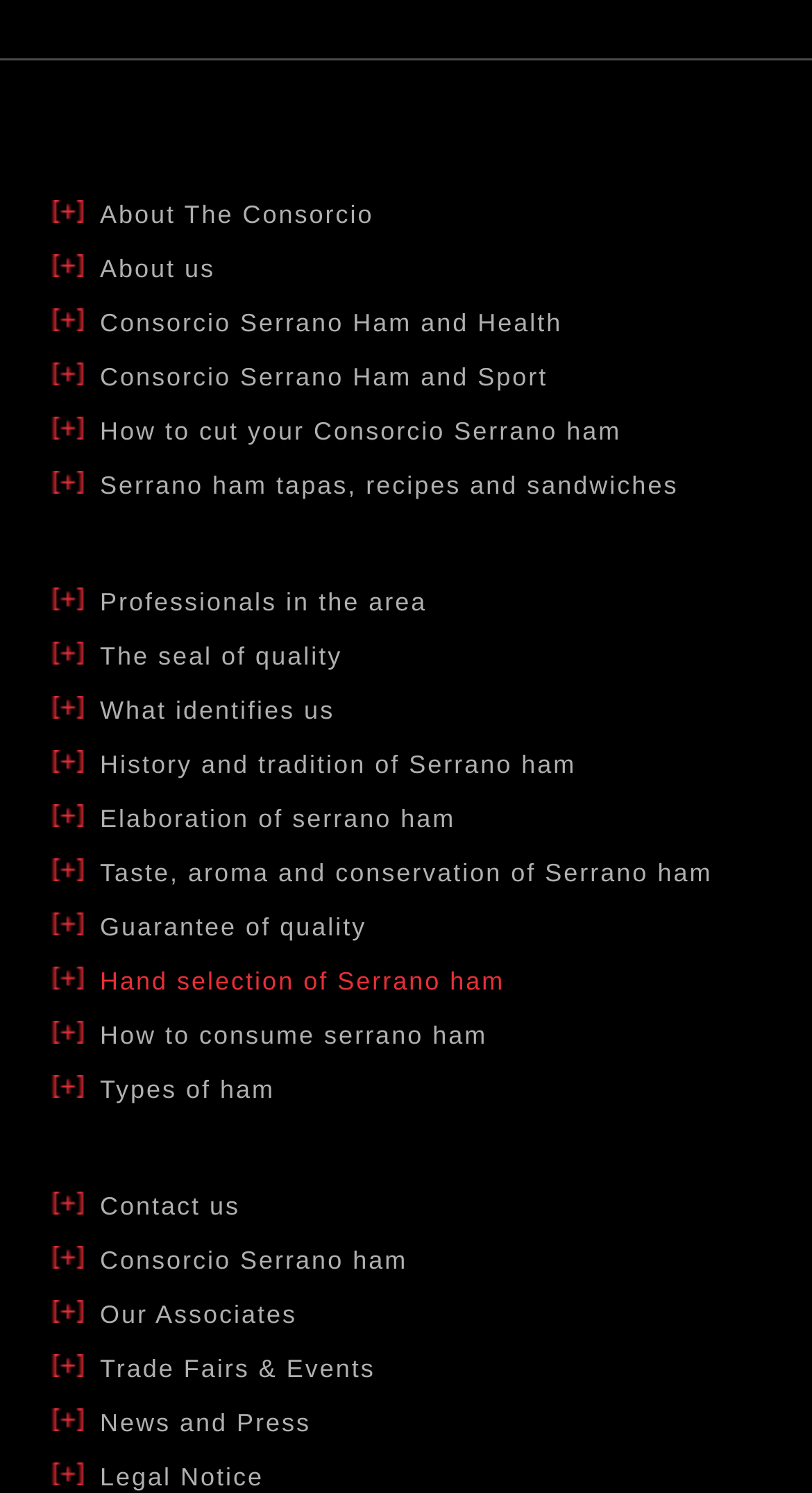Determine the bounding box coordinates of the region to click in order to accomplish the following instruction: "View the news and press section". Provide the coordinates as four float numbers between 0 and 1, specifically [left, top, right, bottom].

[0.123, 0.943, 0.383, 0.963]